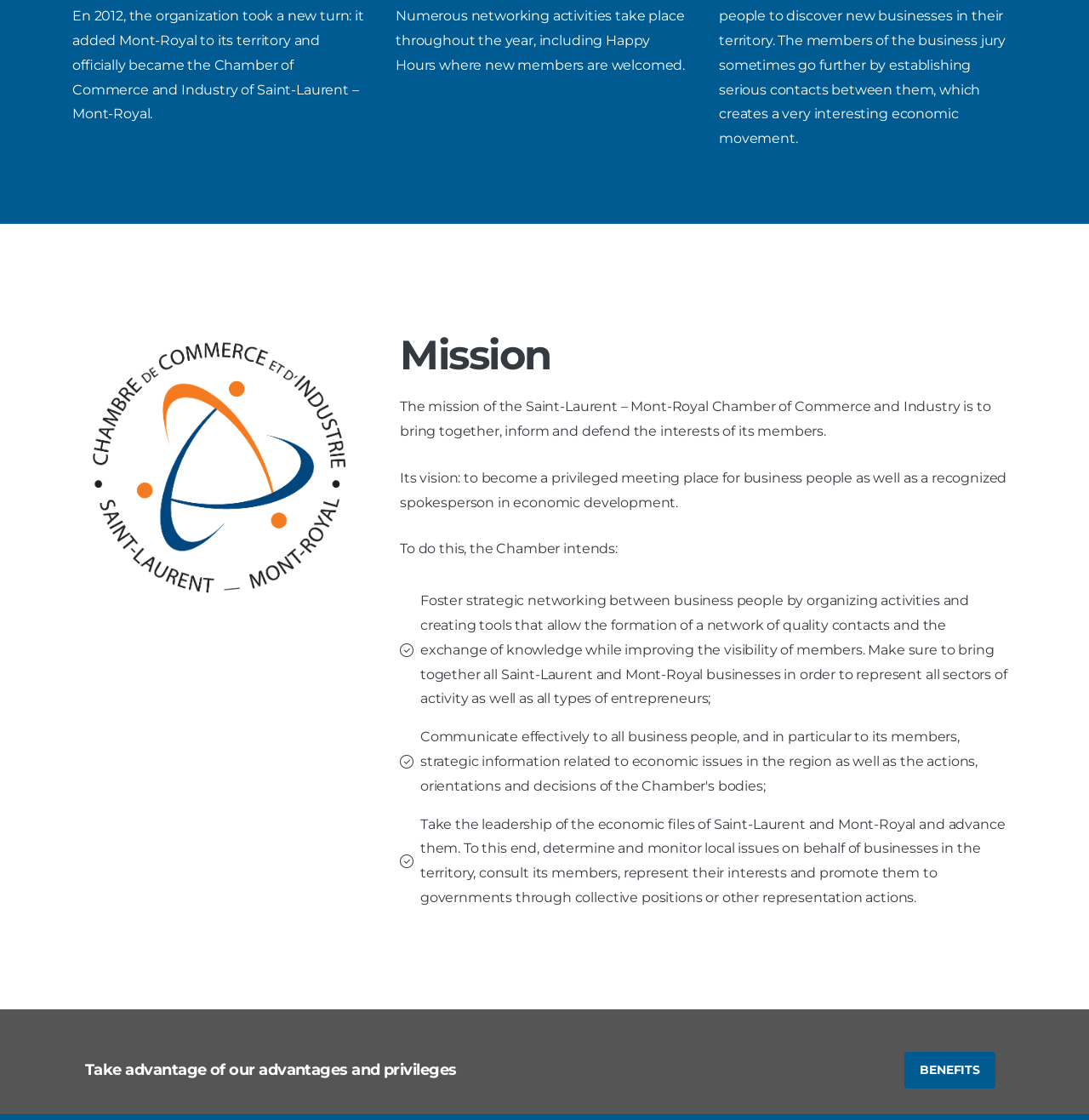Determine the bounding box for the UI element described here: "name="s" placeholder="Rechercher"".

[0.231, 0.03, 0.808, 0.079]